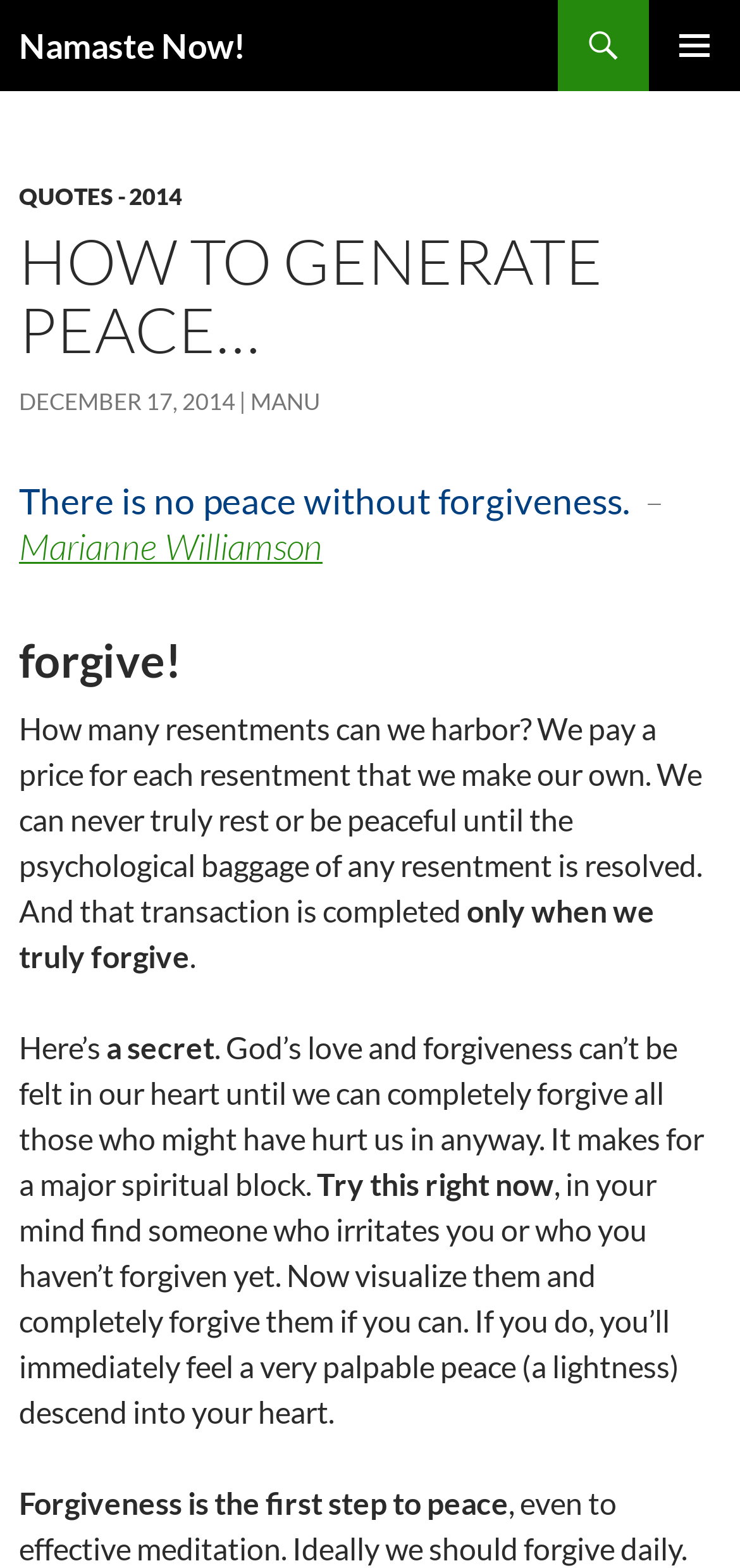Describe all significant elements and features of the webpage.

The webpage appears to be a blog post or article titled "How To Generate Peace…" from the website "Namaste Now!". At the top of the page, there is a heading with the website's name, followed by a primary menu button on the right side. Below the heading, there is a link to skip to the content.

The main content of the page is divided into sections. The first section has a heading "HOW TO GENERATE PEACE…" followed by a link to "QUOTES - 2014" and a date "DECEMBER 17, 2014". There is also a link to the author's name "MANU".

The next section is a blockquote that contains a quote from Marianne Williamson, which says "There is no peace without forgiveness." The quote is followed by a series of paragraphs that discuss the importance of forgiveness in achieving peace. The text explains that holding onto resentments prevents us from truly resting or being peaceful, and that forgiveness is necessary to resolve psychological baggage.

The article continues to discuss the concept of forgiveness, stating that it is a major spiritual block and that God's love and forgiveness cannot be felt until we completely forgive those who have hurt us. The text then provides an exercise for the reader to try, which involves visualizing someone who irritates them and completely forgiving them. The article concludes by stating that forgiveness is the first step to peace and is essential for effective meditation.

Throughout the page, there are no images, but there are several links to other pages or sections of the website. The overall layout of the page is simple and easy to follow, with clear headings and concise text.